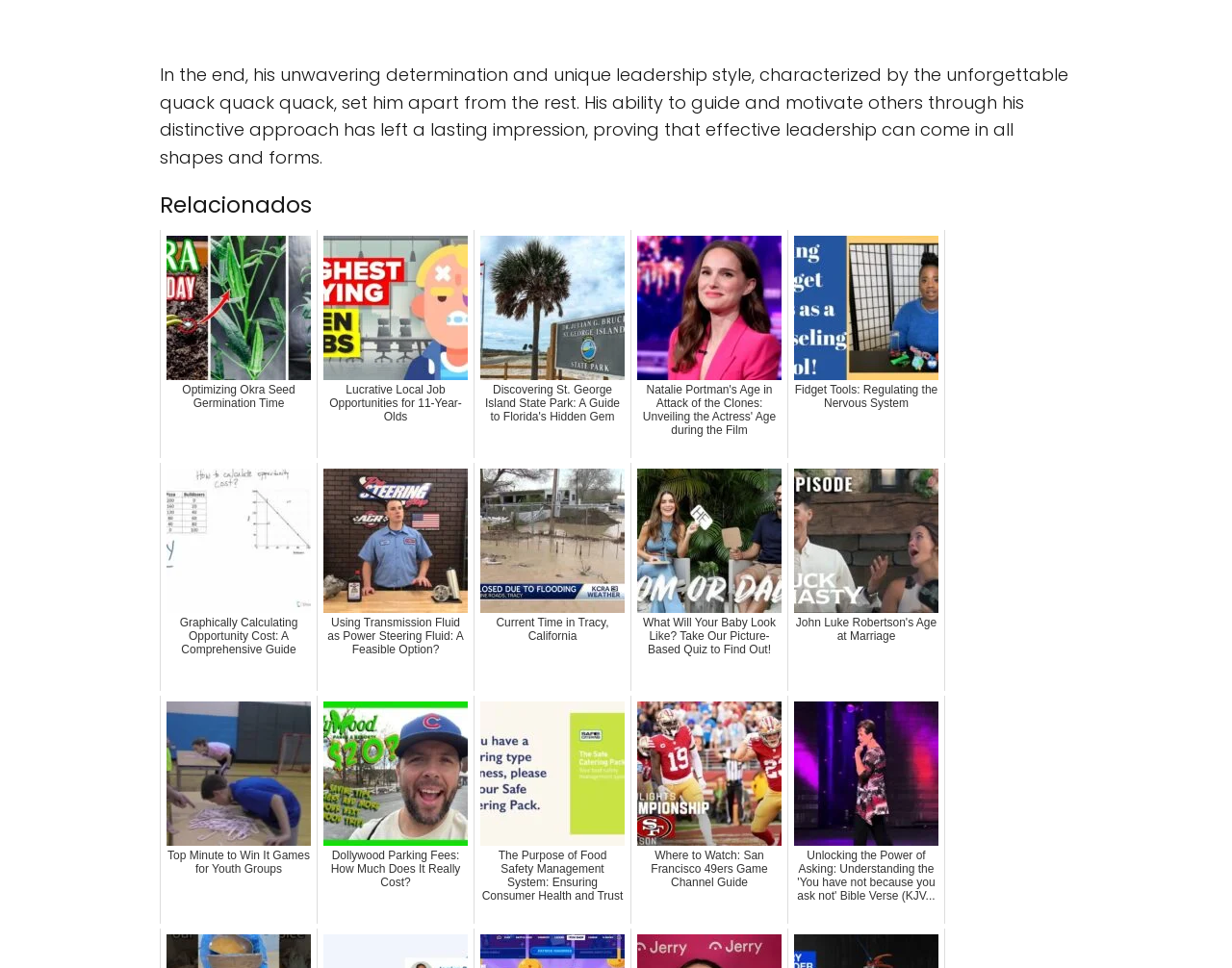What is the last link about?
Based on the visual, give a brief answer using one word or a short phrase.

Bible Verse